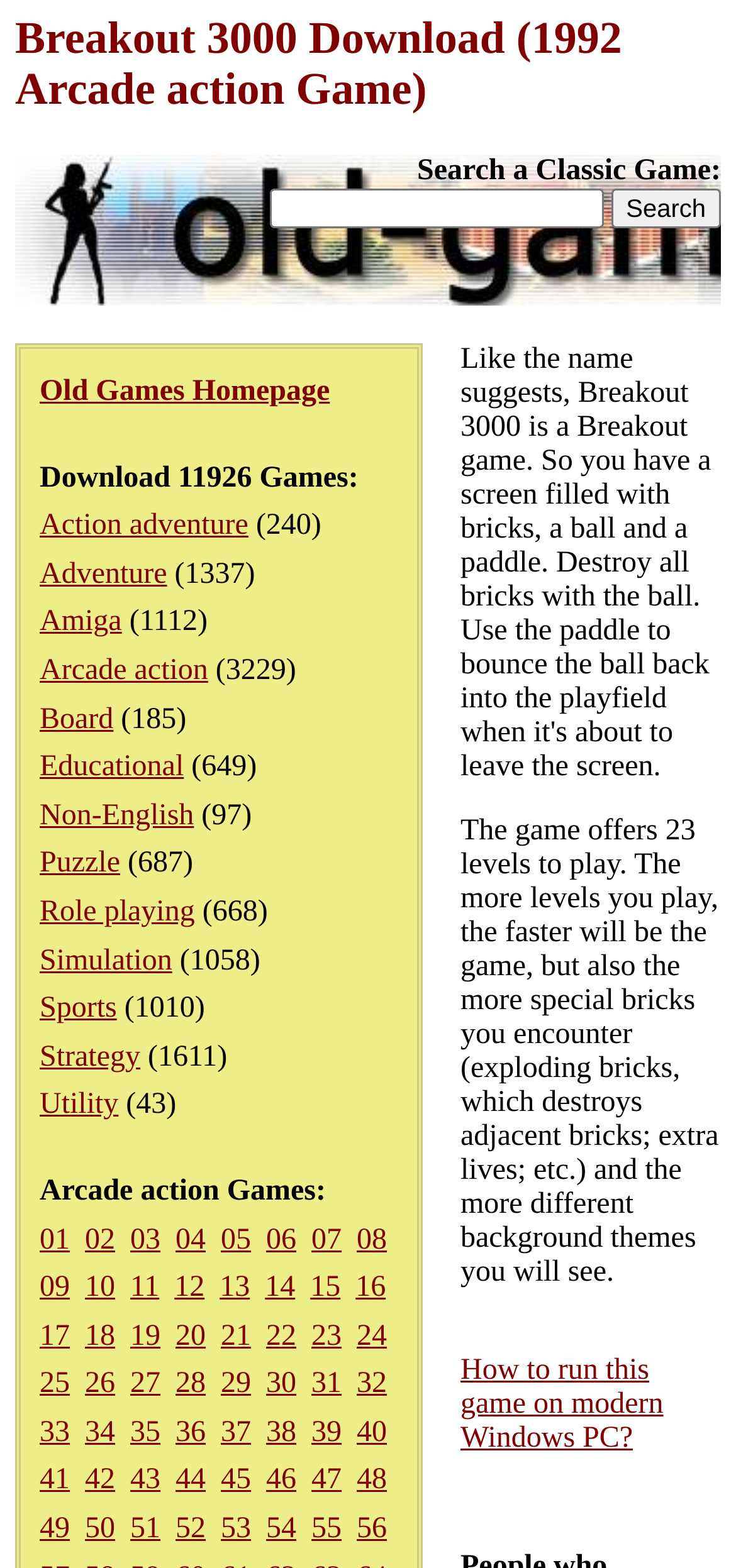Locate the bounding box coordinates of the area you need to click to fulfill this instruction: 'View page 2'. The coordinates must be in the form of four float numbers ranging from 0 to 1: [left, top, right, bottom].

[0.115, 0.78, 0.156, 0.801]